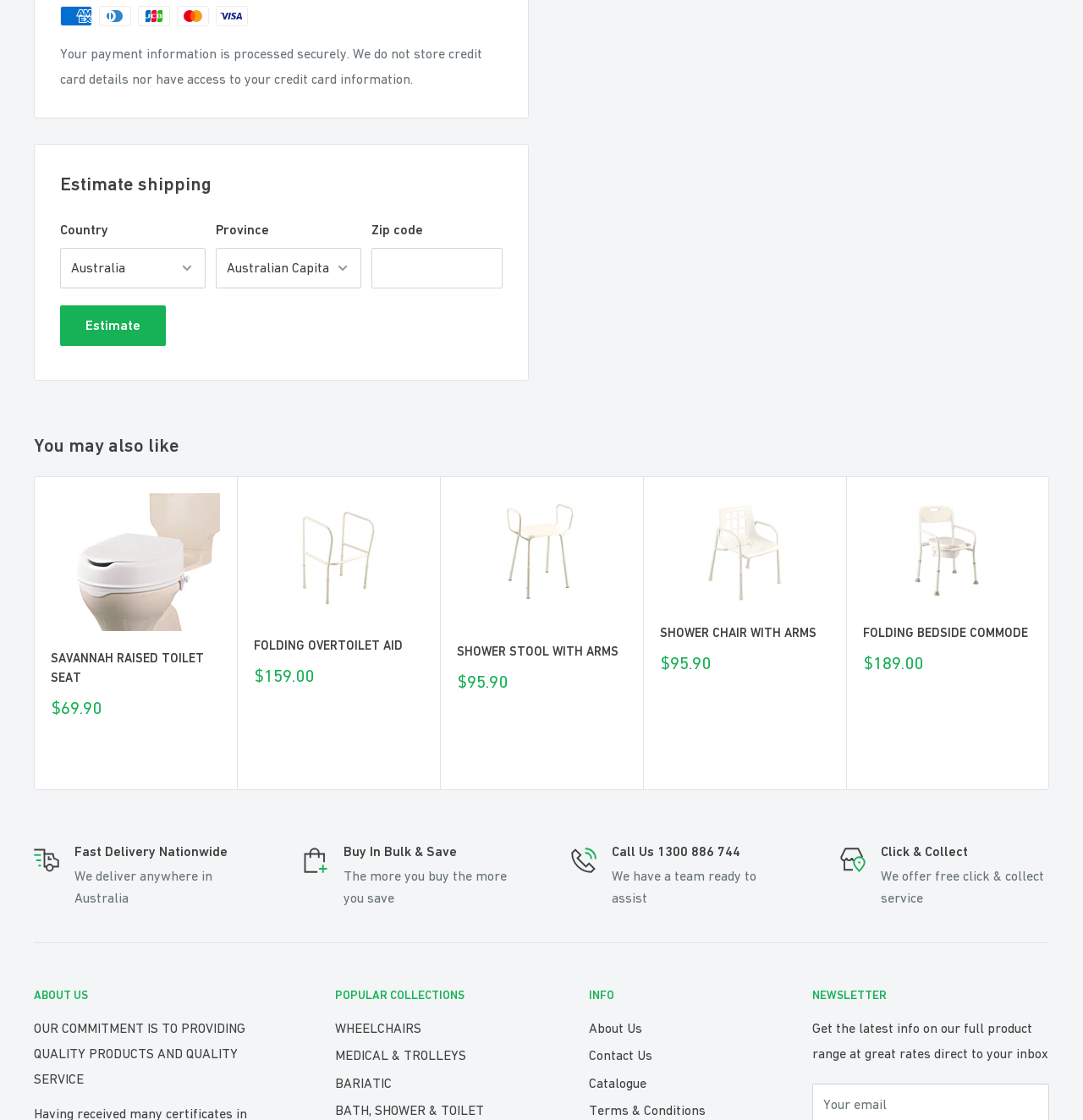Please provide a comprehensive response to the question below by analyzing the image: 
How many products are shown in the 'You may also like' section?

The 'You may also like' section displays five different products, each with an image, name, and sale price. The products are SAVANNAH RAISED TOILET SEAT, FOLDING OVERTOILET AID, SHOWER STOOL WITH ARMS, SHOWER CHAIR WITH ARMS, and FOLDING BEDSIDE COMMODE.